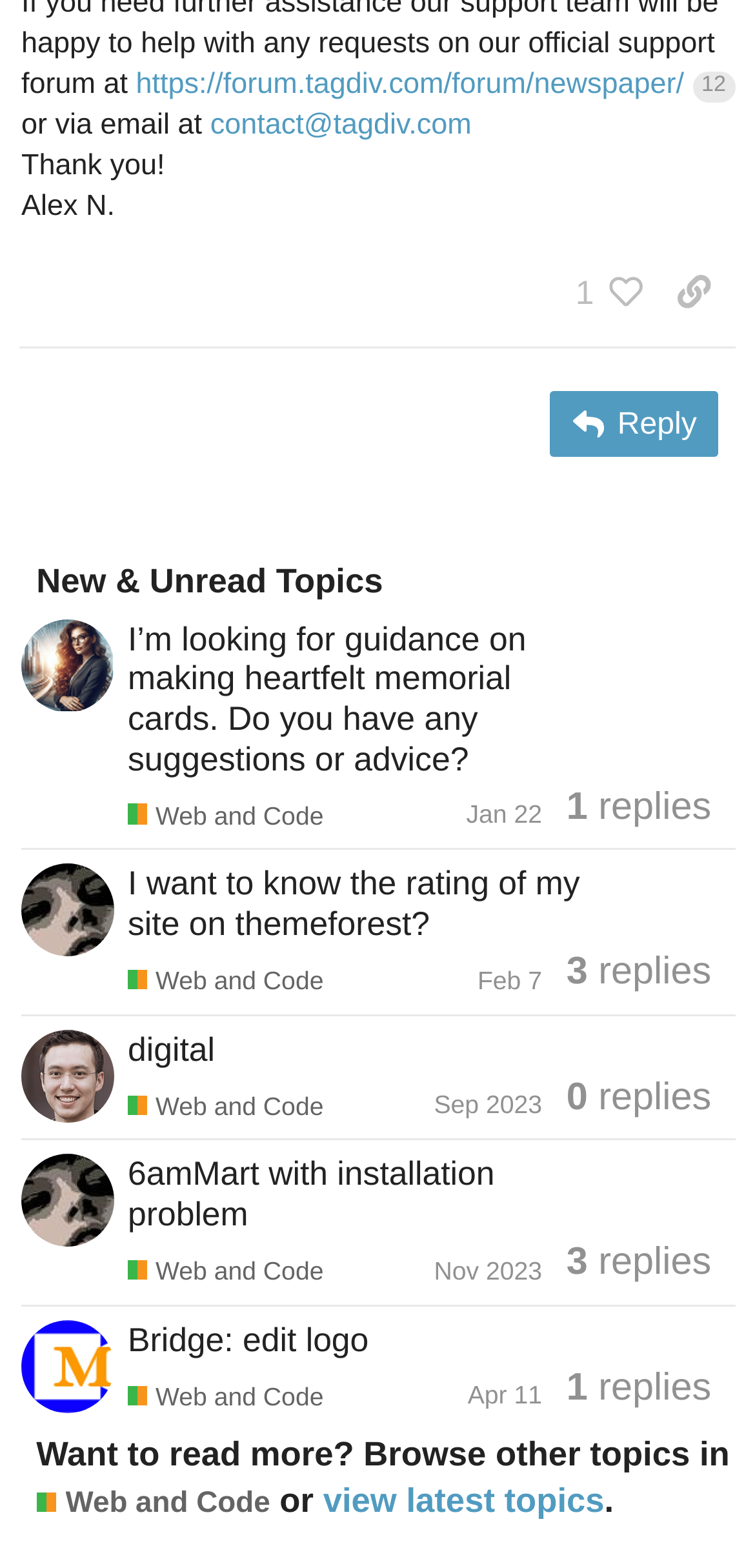Determine the bounding box coordinates for the HTML element described here: "contact@tagdiv.com".

[0.278, 0.07, 0.625, 0.091]